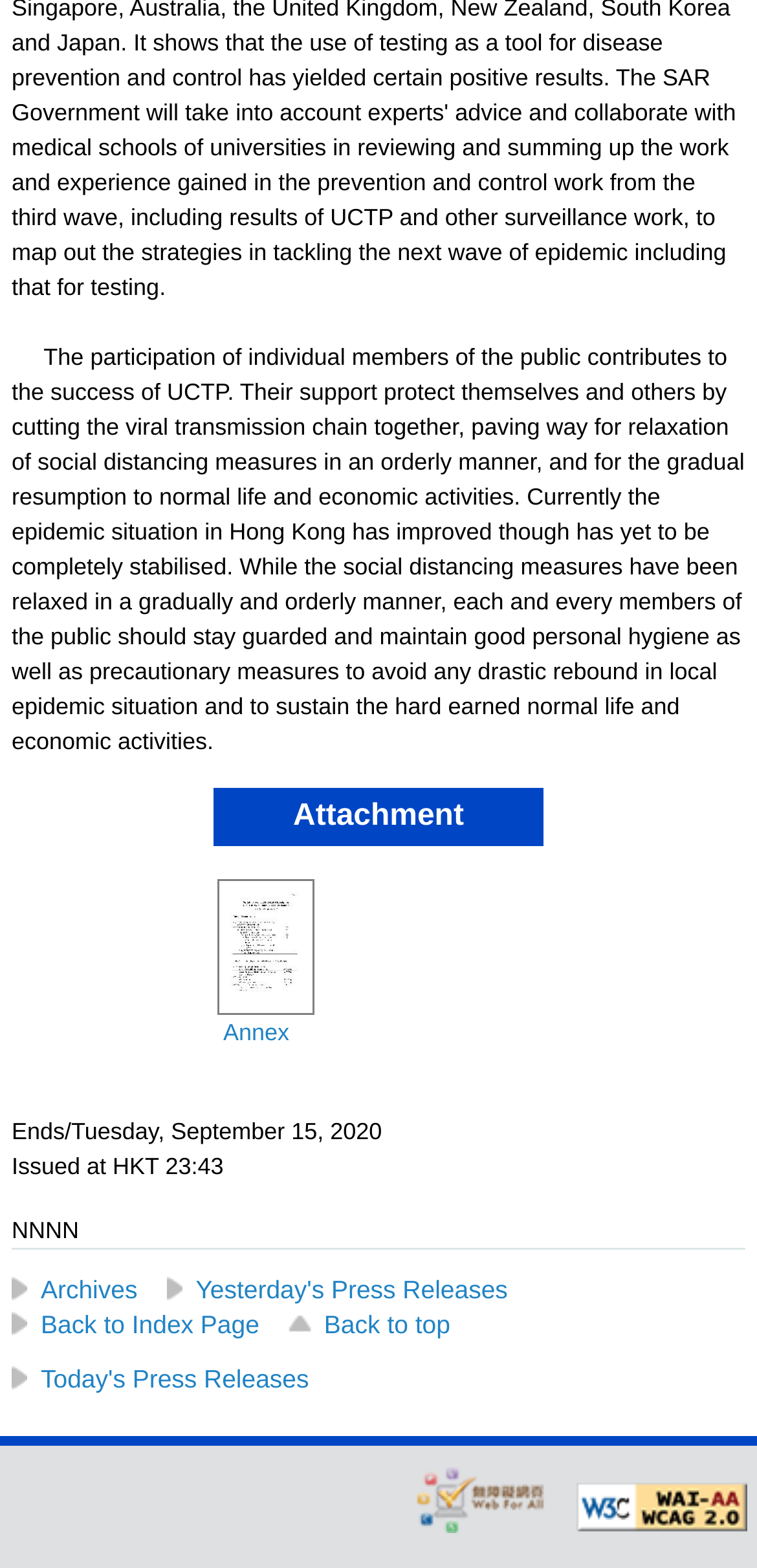What is the purpose of individual members of the public?
Answer the question with just one word or phrase using the image.

Cutting viral transmission chain